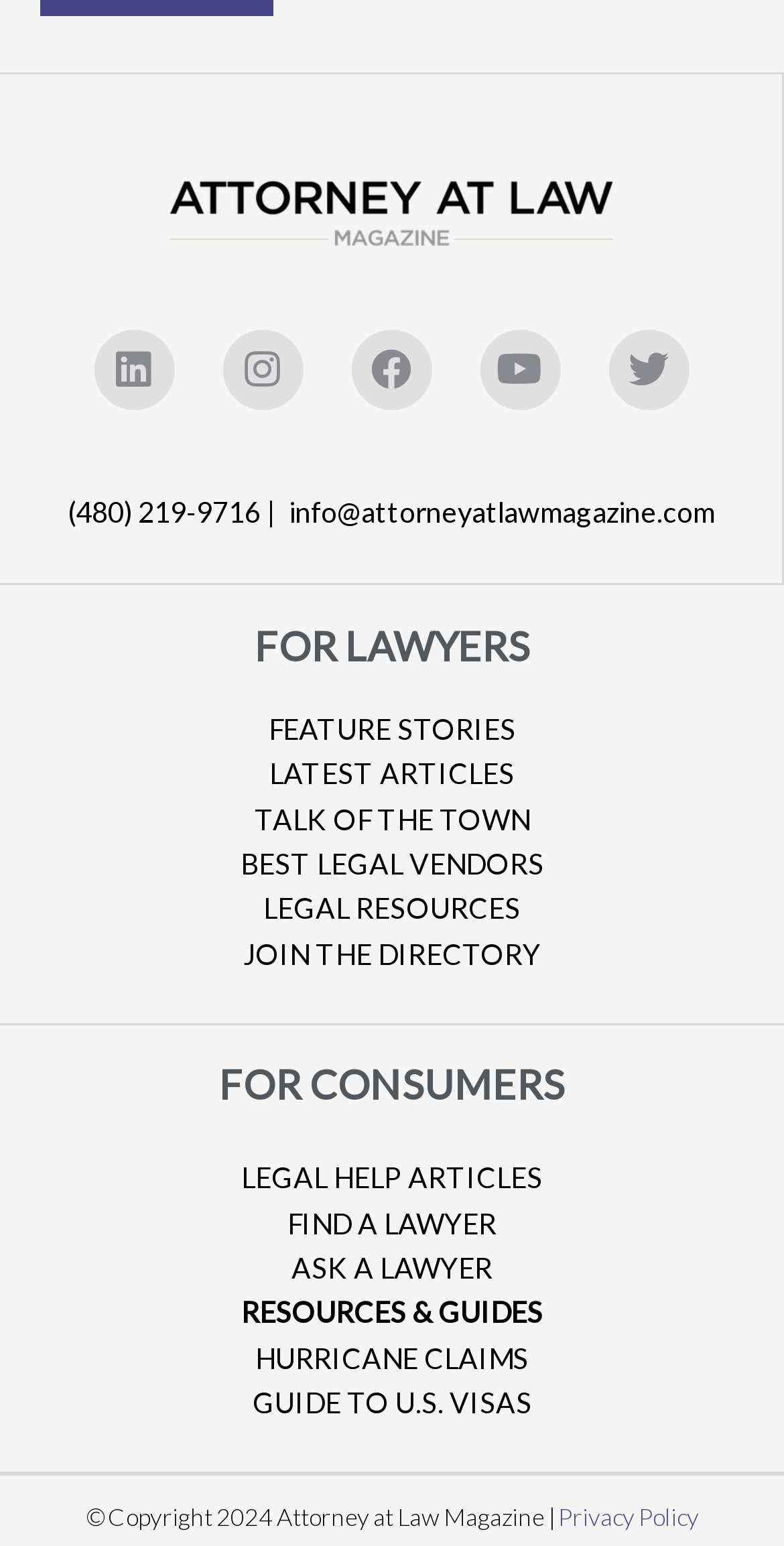What is the phone number on the webpage?
Based on the screenshot, answer the question with a single word or phrase.

(480) 219-9716